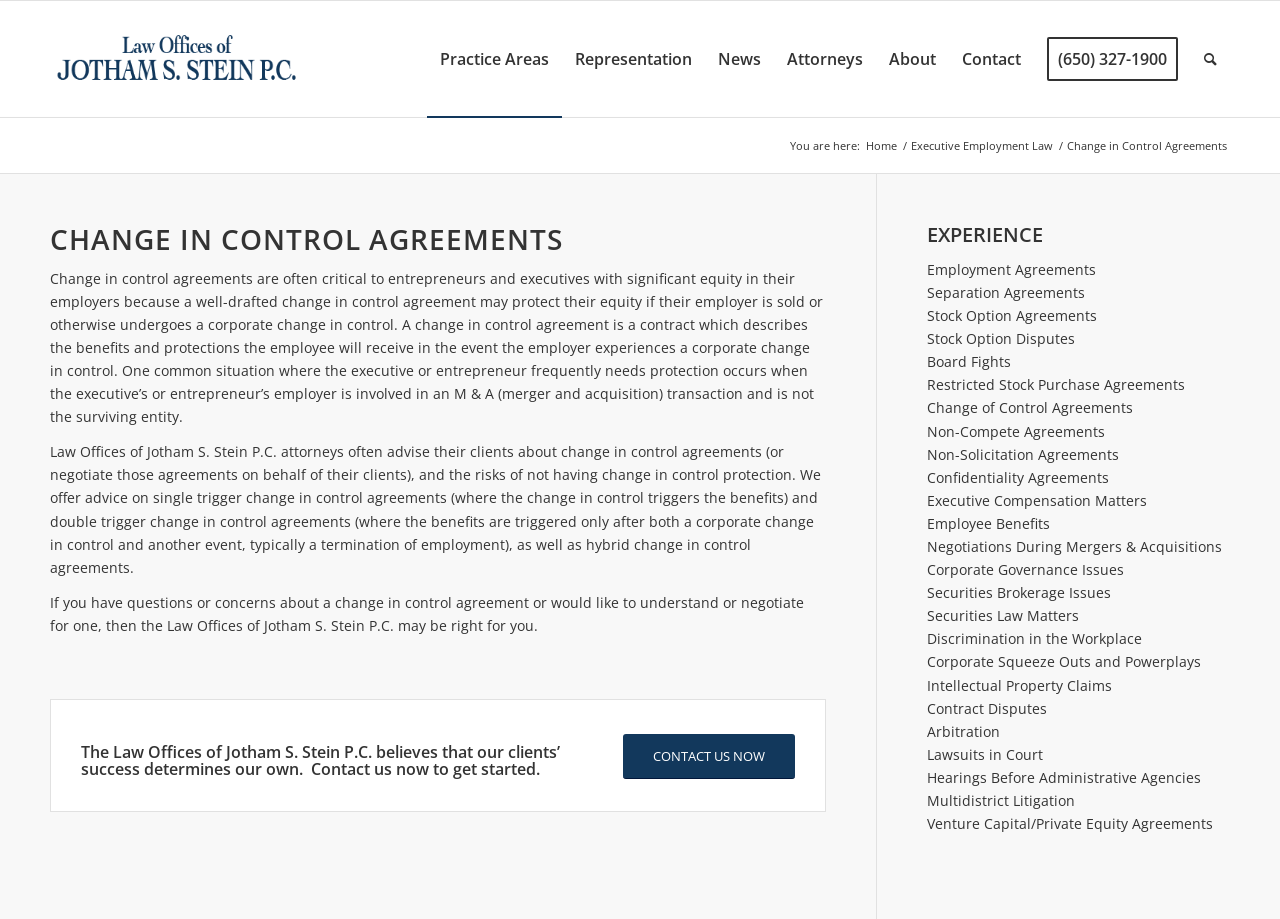Create a full and detailed caption for the entire webpage.

This webpage is about the Law Offices of Jotham S. Stein P.C., an executive employment lawyer and workplace law author. At the top, there is a logo and a navigation menu with links to "Practice Areas", "Representation", "News", "Attorneys", "About", "Contact", and "Search". Below the navigation menu, there is a breadcrumb trail indicating the current page, "Change in Control Agreements".

The main content of the page is divided into two sections. The left section has a heading "CHANGE IN CONTROL AGREEMENTS" and provides detailed information about change in control agreements, including their importance, types, and benefits. The text explains that the Law Offices of Jotham S. Stein P.C. advises clients about change in control agreements and negotiates on their behalf.

The right section has a heading "EXPERIENCE" and lists various areas of expertise, including employment agreements, separation agreements, stock option agreements, and more. There are 22 items in this list, indicating the law office's extensive experience in executive employment law and workplace law.

At the bottom of the page, there is a call-to-action button "CONTACT US NOW" and a brief statement emphasizing the law office's commitment to its clients' success.